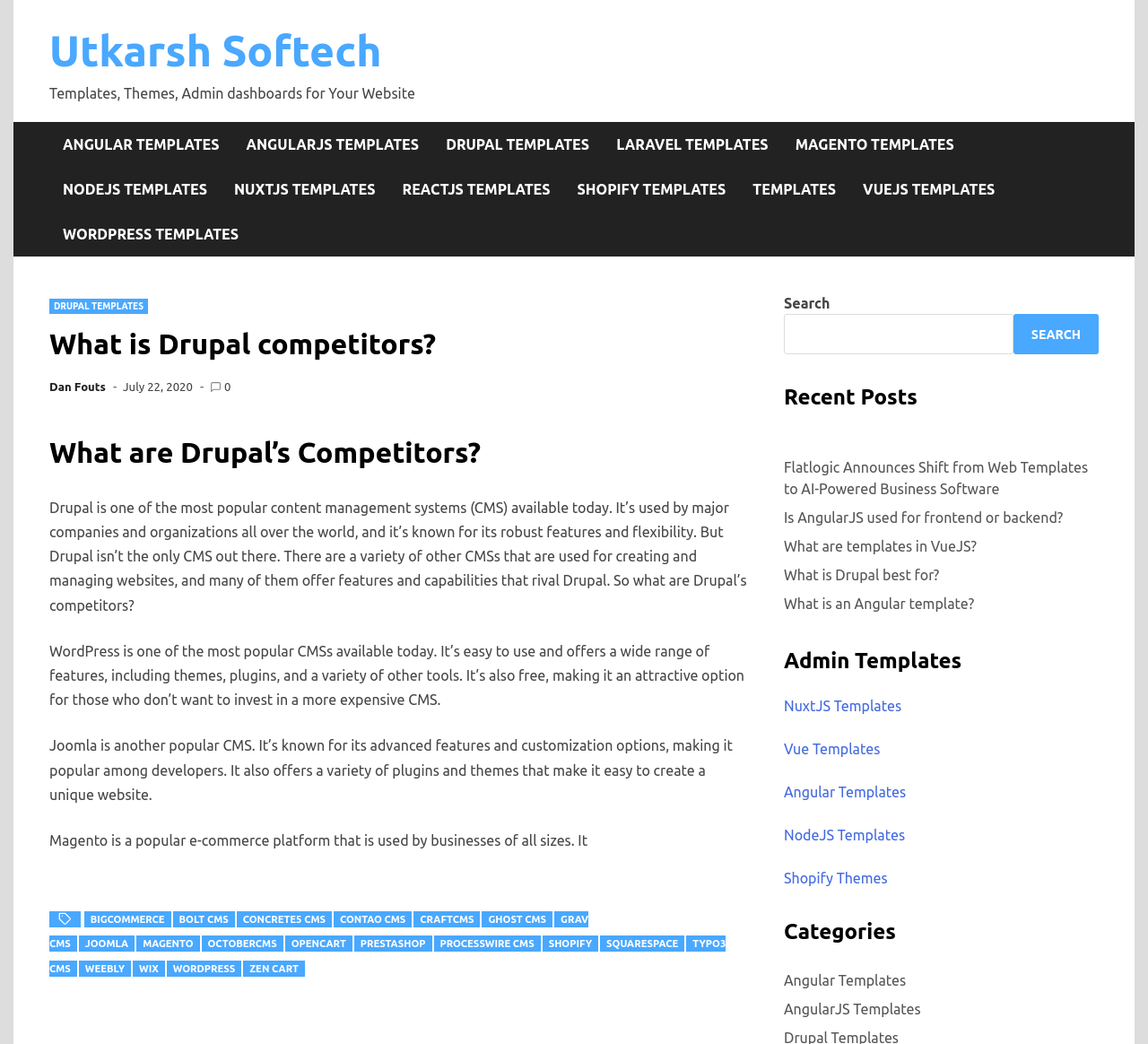Identify and generate the primary title of the webpage.

What is Drupal competitors?